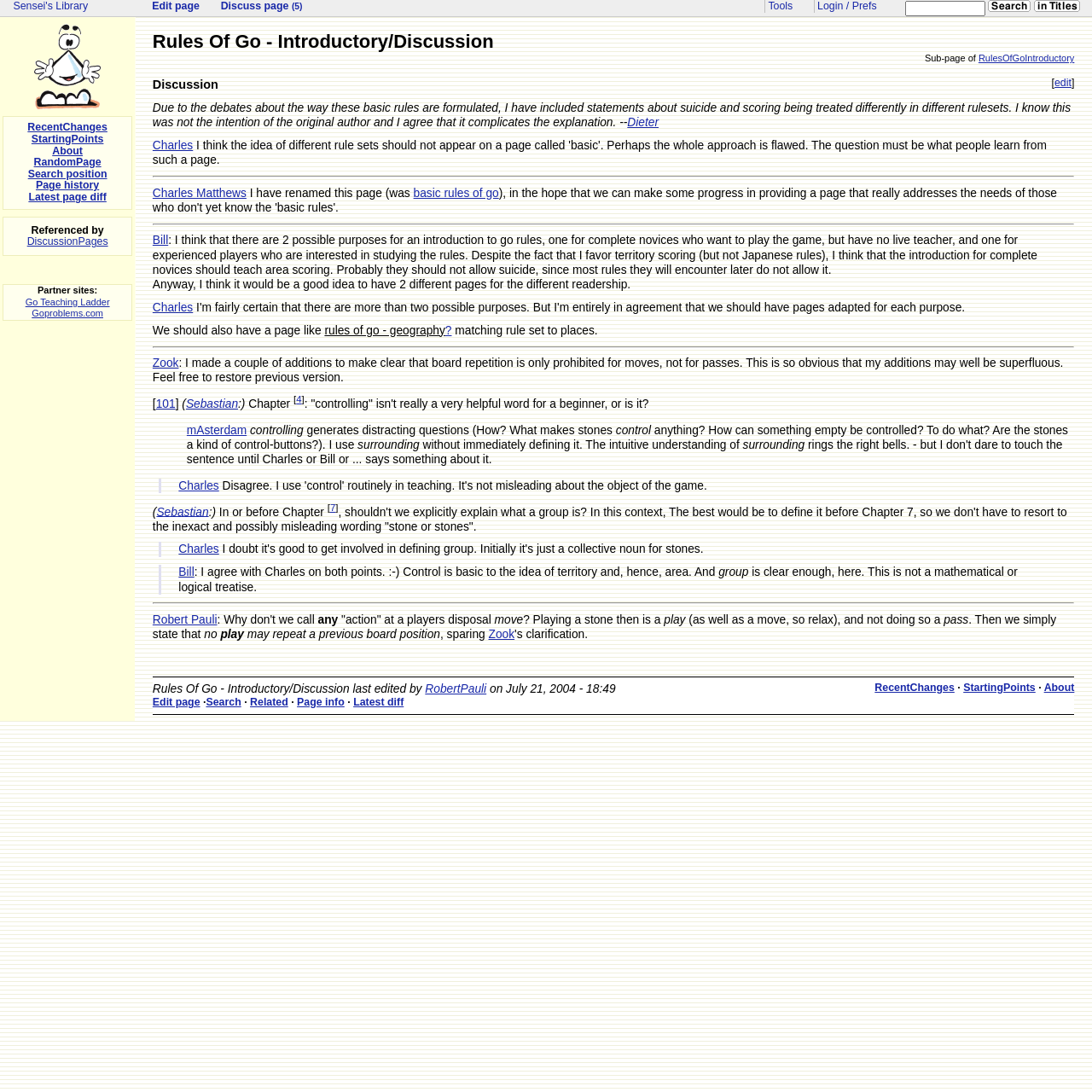Bounding box coordinates should be provided in the format (top-left x, top-left y, bottom-right x, bottom-right y) with all values between 0 and 1. Identify the bounding box for this UI element: Go Teaching Ladder

[0.023, 0.272, 0.1, 0.281]